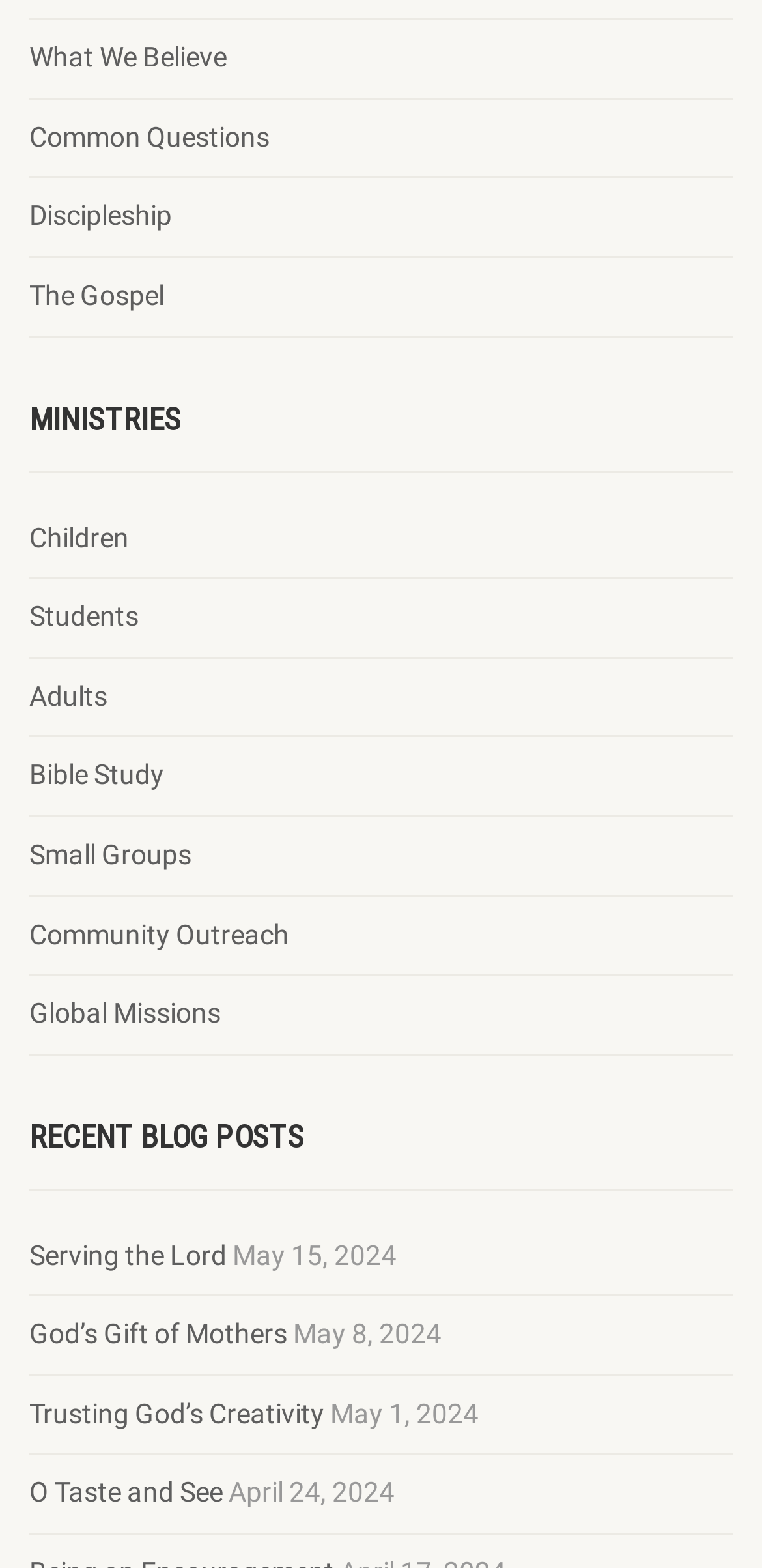Locate the bounding box coordinates of the region to be clicked to comply with the following instruction: "explore discipleship". The coordinates must be four float numbers between 0 and 1, in the form [left, top, right, bottom].

[0.038, 0.126, 0.226, 0.151]